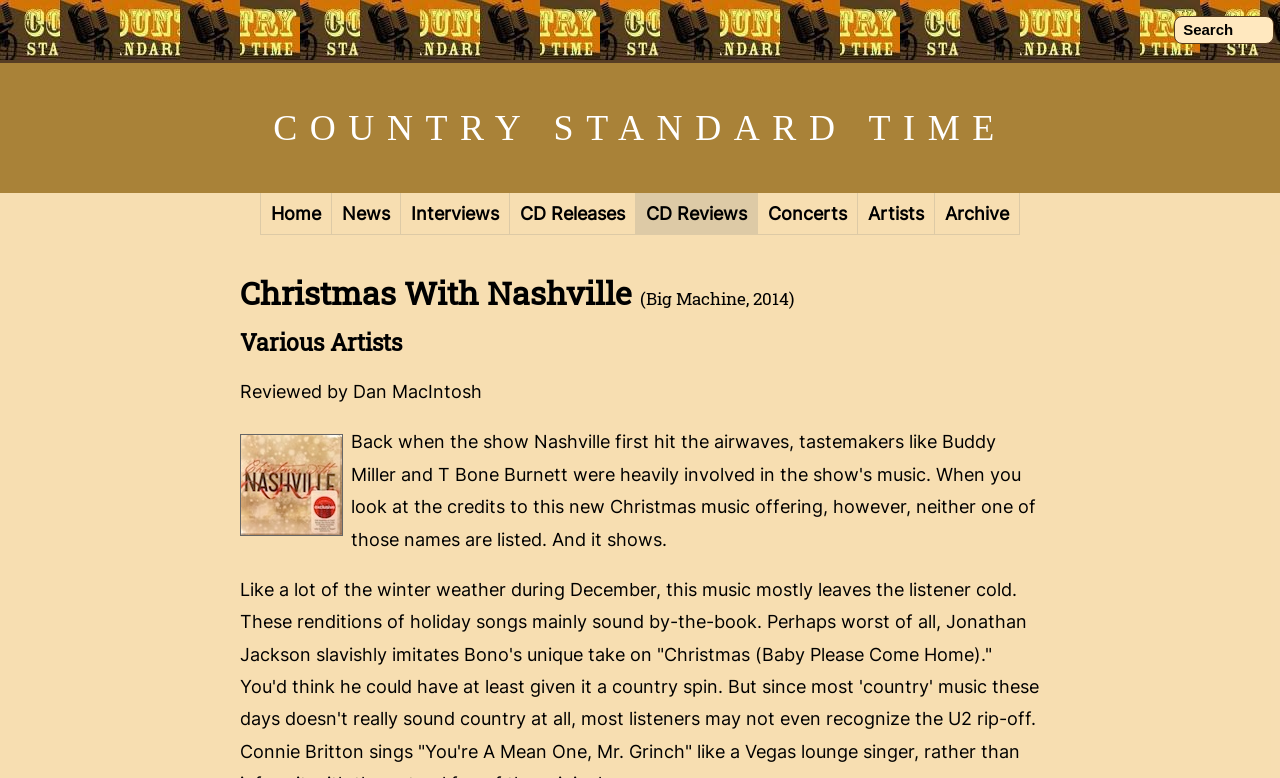Provide a short, one-word or phrase answer to the question below:
What is the position of the 'Search' textbox?

Top-right